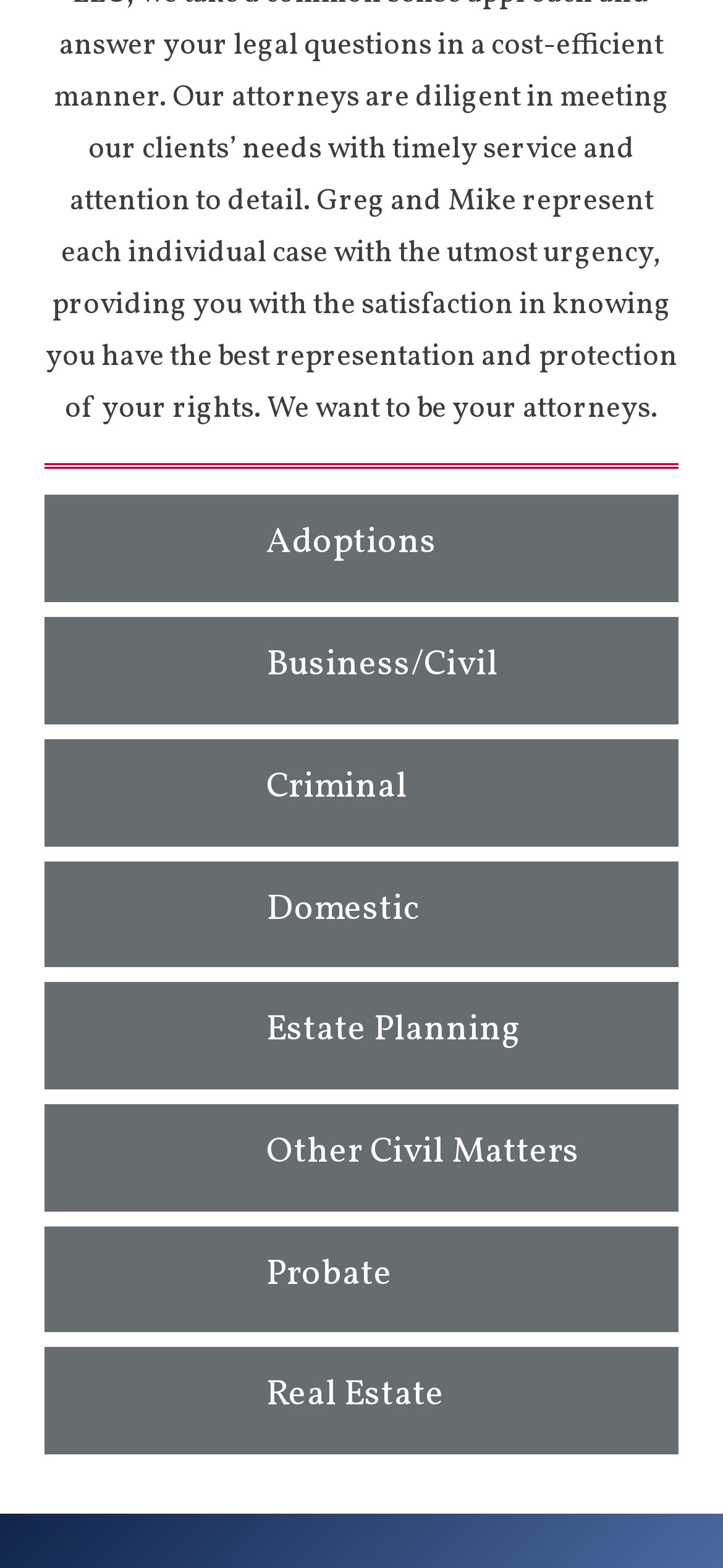Answer the question below using just one word or a short phrase: 
How many categories are listed on this webpage?

9